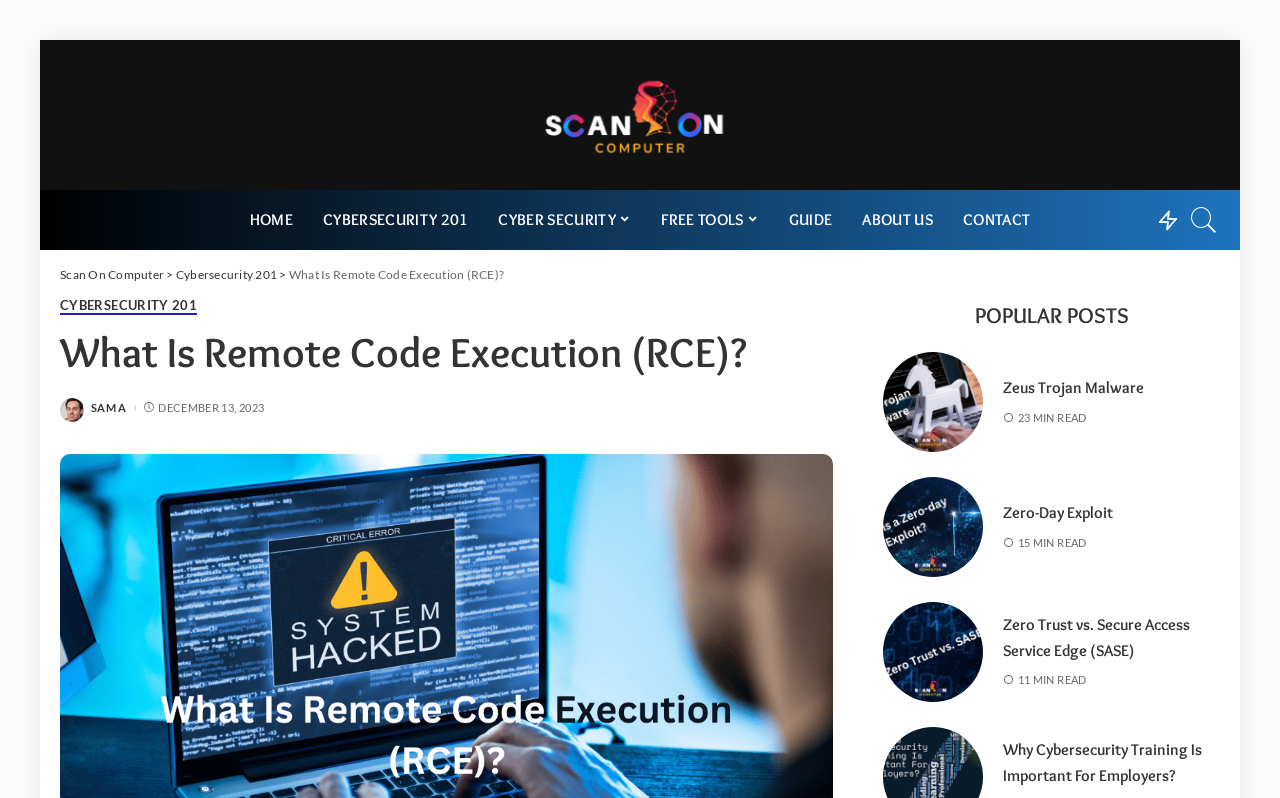What is the category of the 'CYBERSECURITY 201' link?
Use the image to answer the question with a single word or phrase.

CYBERSECURITY